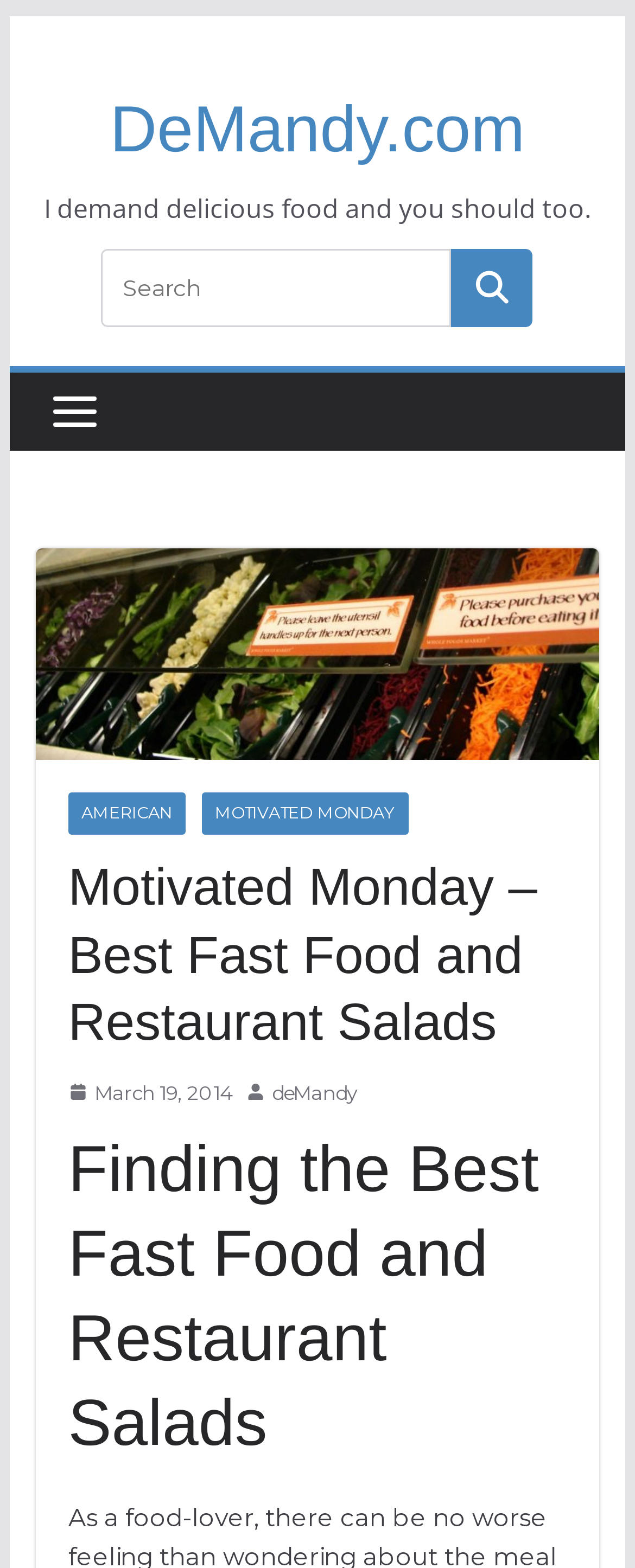Please locate and retrieve the main header text of the webpage.

Motivated Monday – Best Fast Food and Restaurant Salads